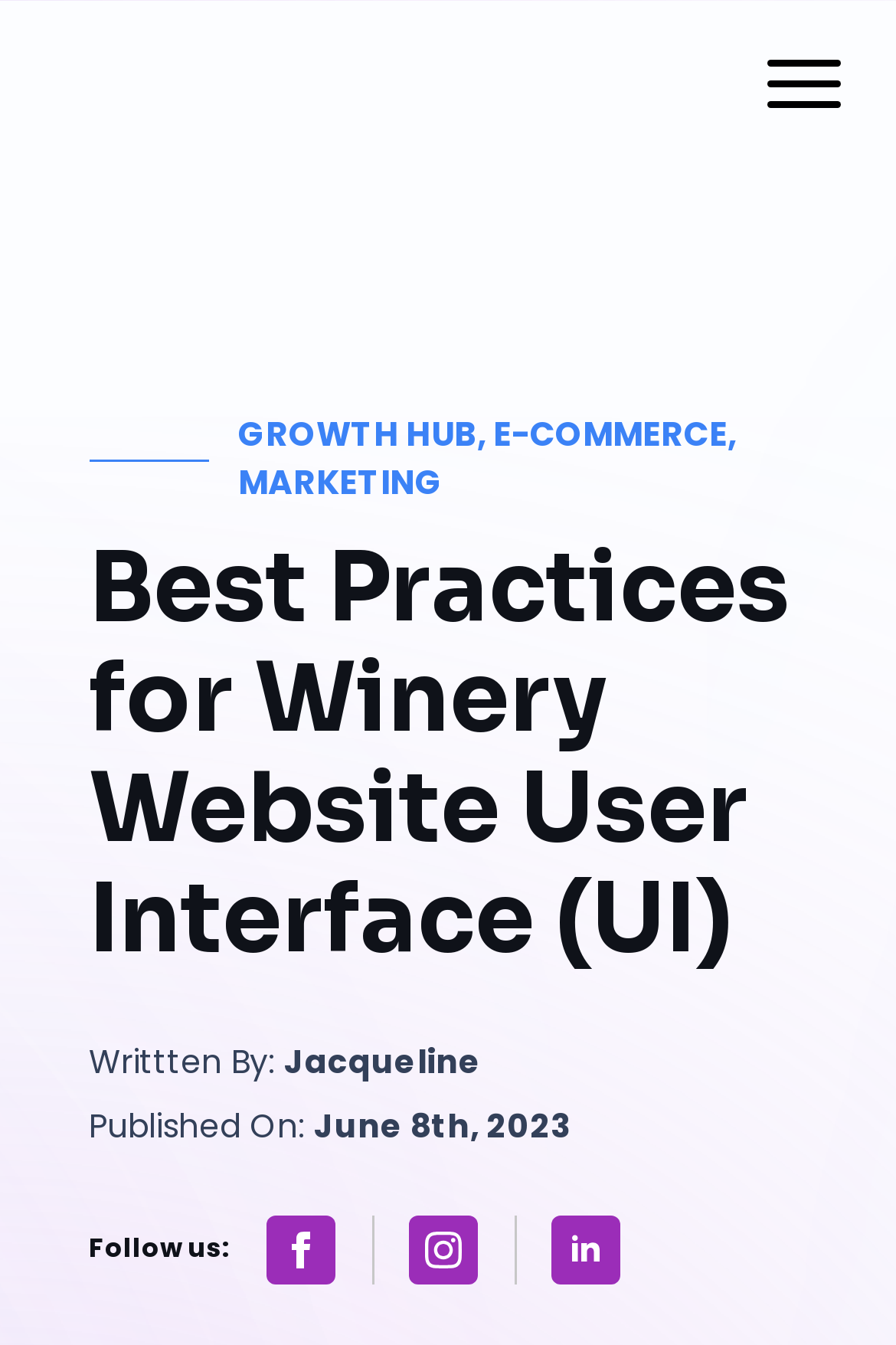What is the category above 'MARKETING'?
Provide an in-depth and detailed answer to the question.

I looked at the layout of the webpage and found that 'MARKETING' is a category located below 'GROWTH HUB' and above 'E-COMMERCE'. Therefore, the category above 'MARKETING' is 'E-COMMERCE'.